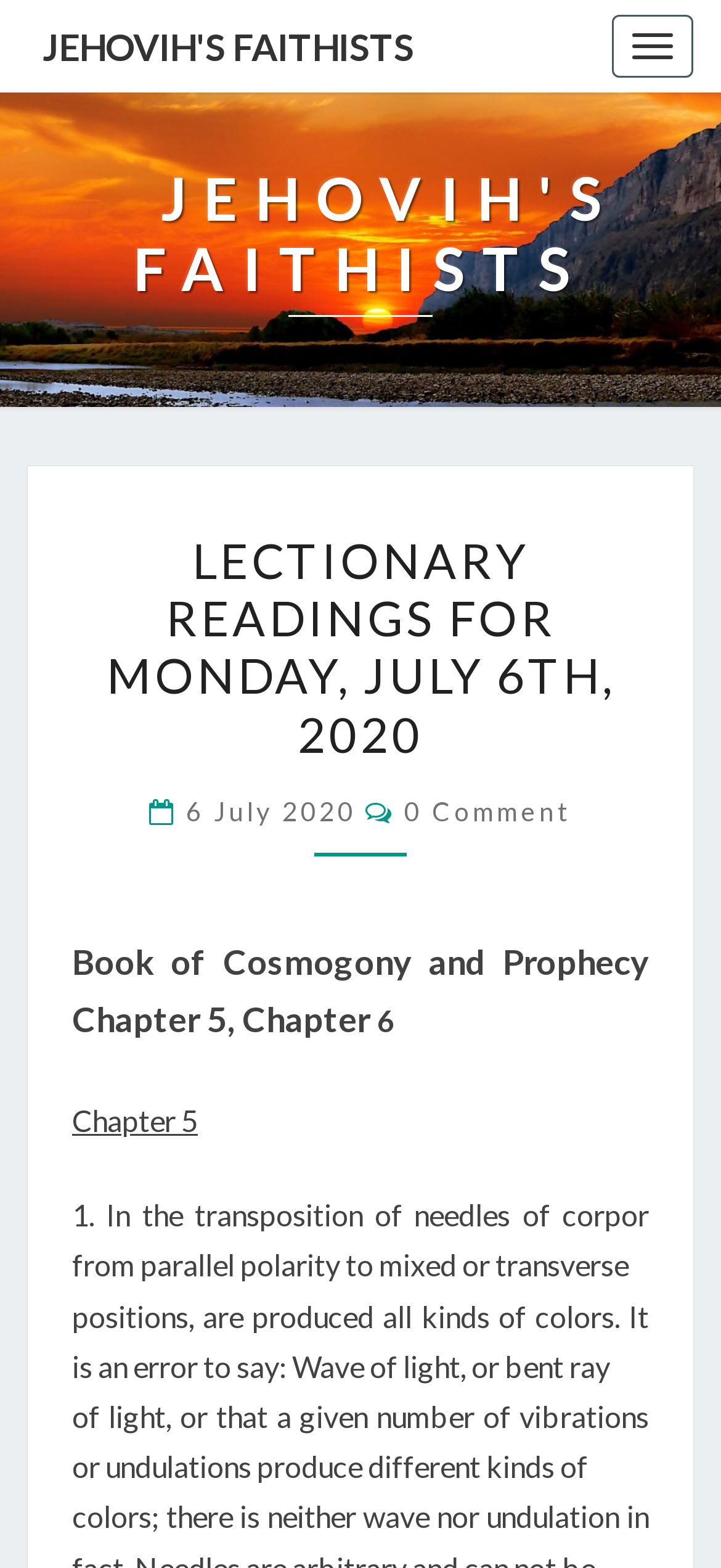Find the bounding box of the UI element described as: "6 July 2020". The bounding box coordinates should be given as four float values between 0 and 1, i.e., [left, top, right, bottom].

[0.258, 0.507, 0.506, 0.527]